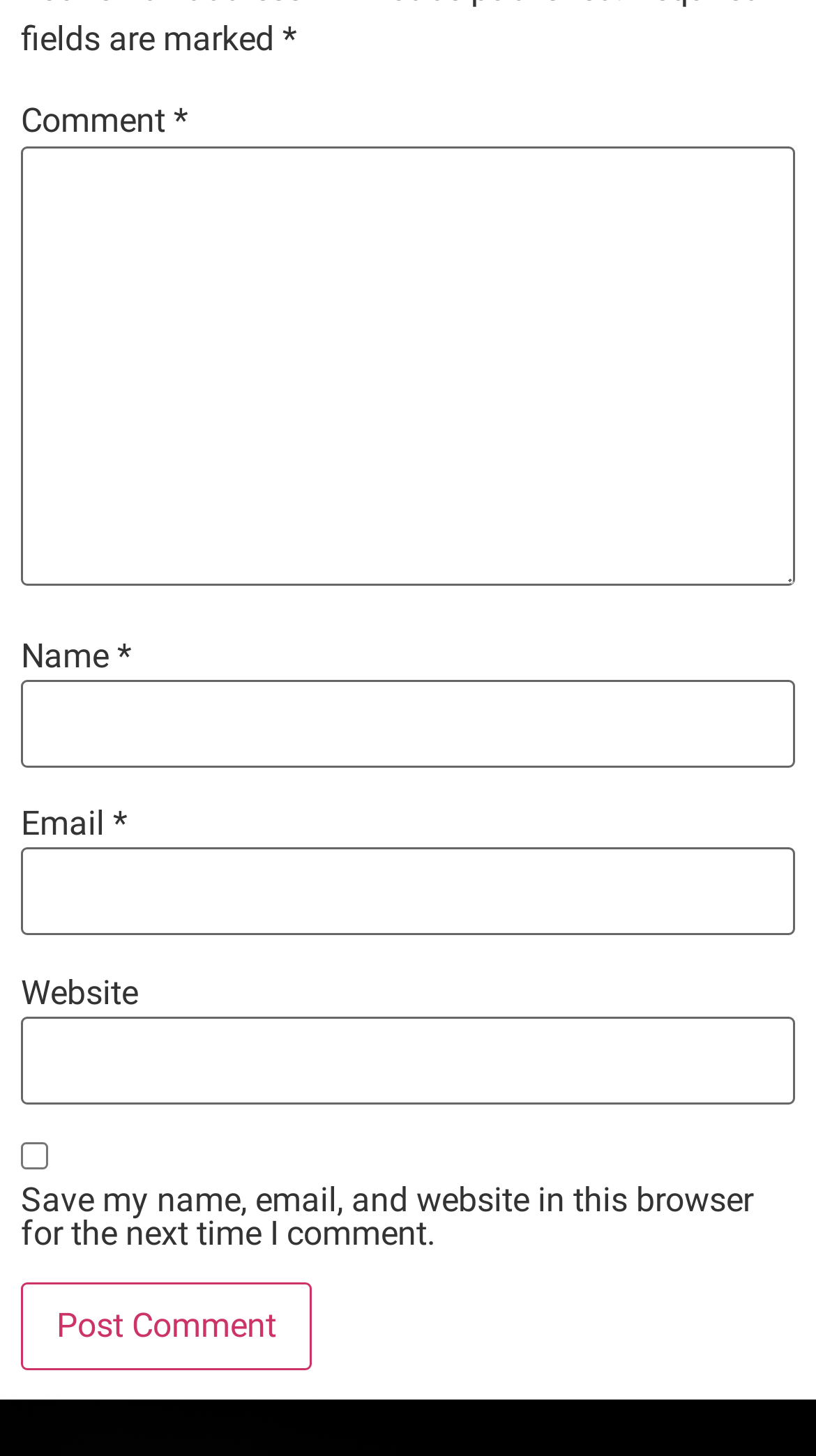Provide your answer in one word or a succinct phrase for the question: 
Is the Email input field described by any additional text?

Yes